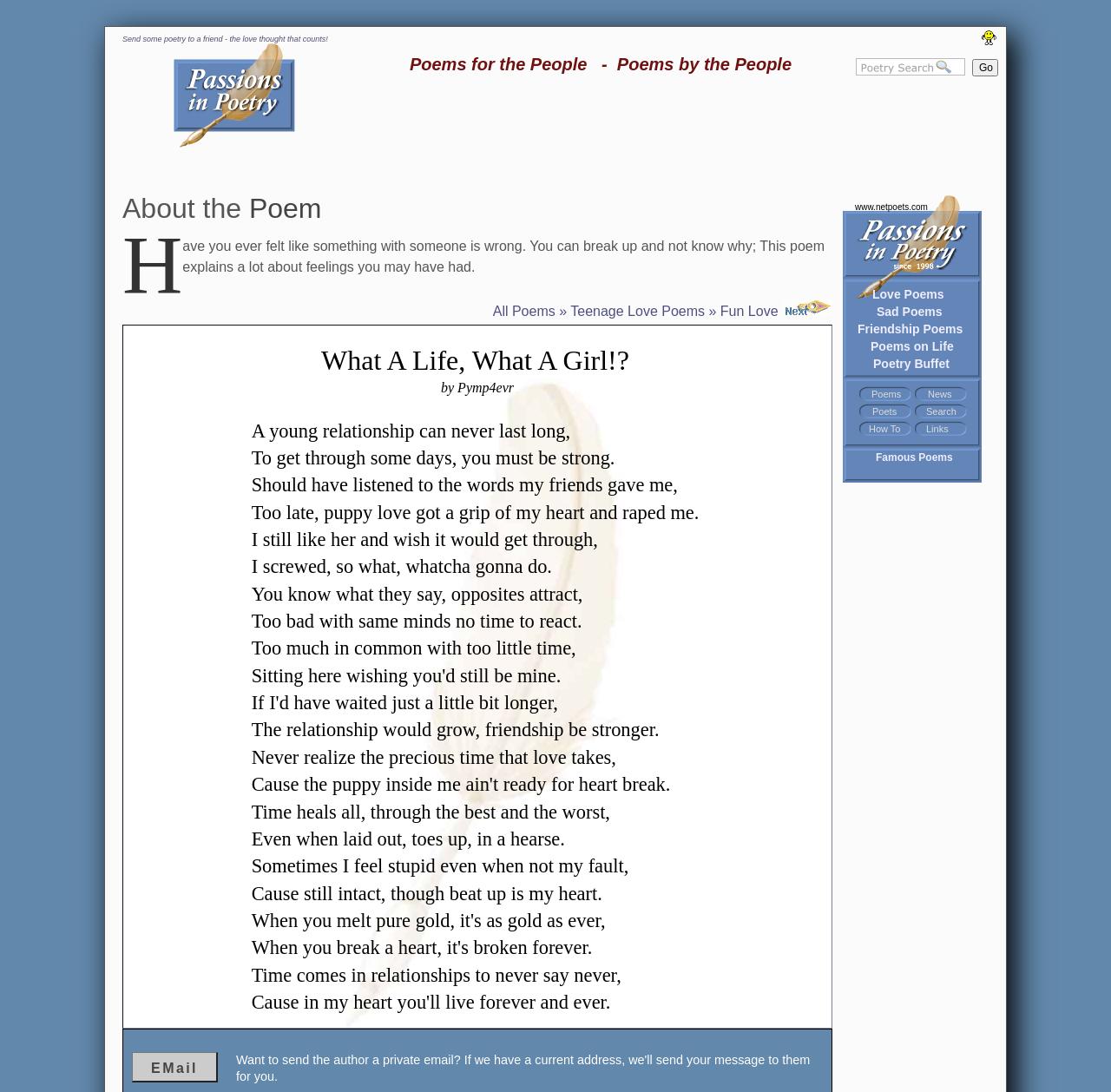Please specify the bounding box coordinates in the format (top-left x, top-left y, bottom-right x, bottom-right y), with all values as floating point numbers between 0 and 1. Identify the bounding box of the UI element described by: title="Passions in Poetry"

[0.156, 0.128, 0.266, 0.136]